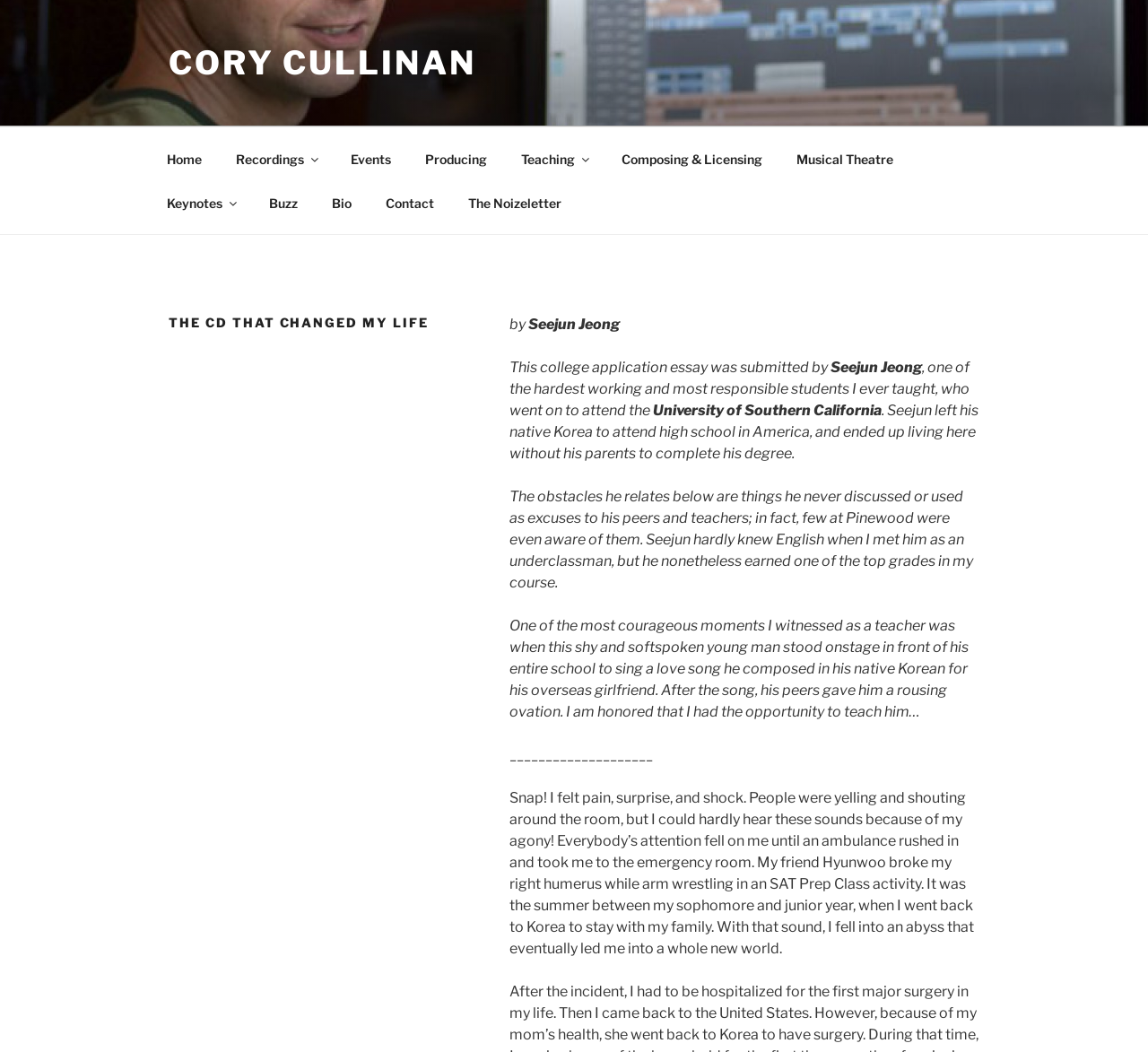What is the name of the author of the college application essay?
Based on the image, provide a one-word or brief-phrase response.

Seejun Jeong